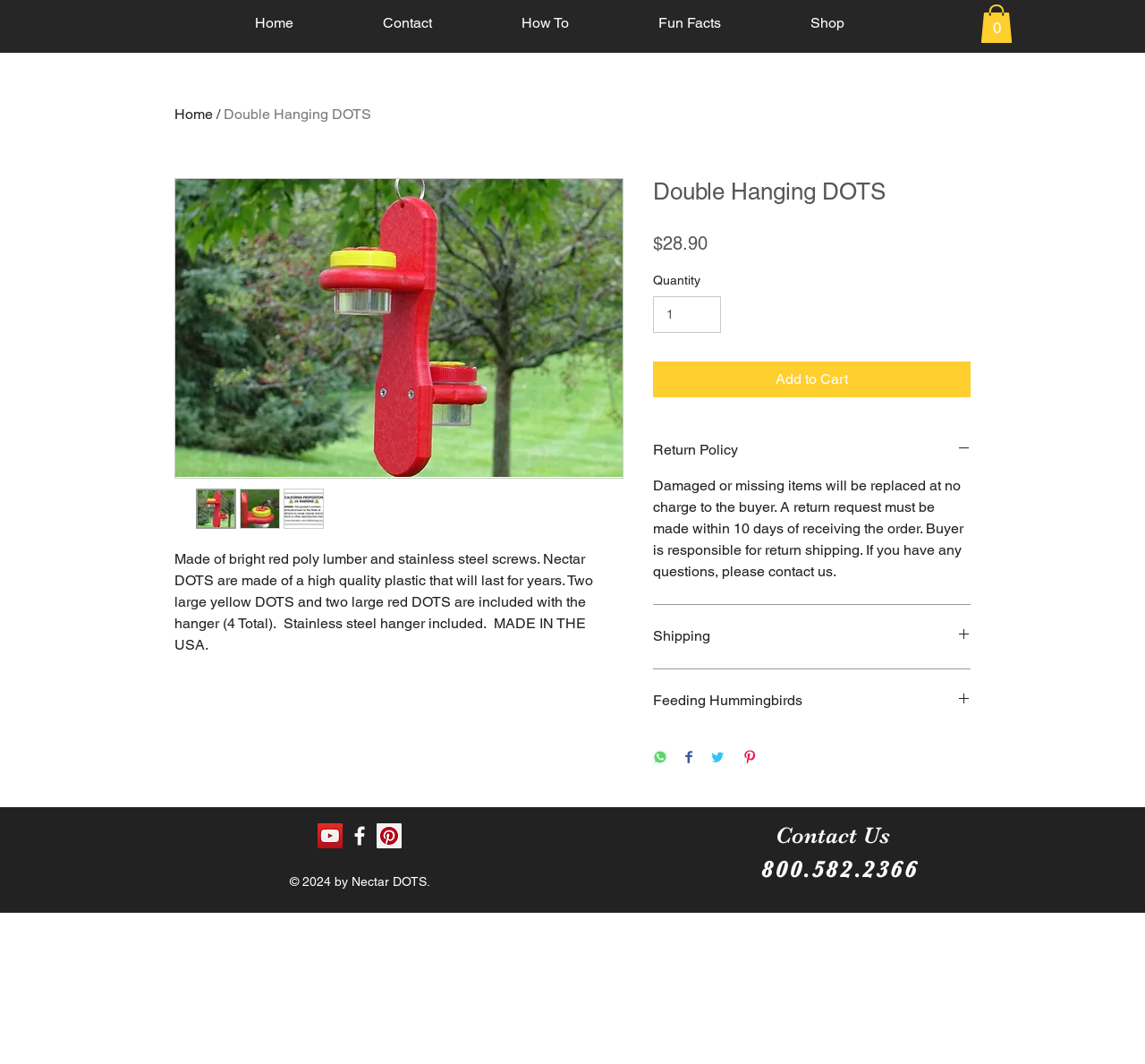Provide the text content of the webpage's main heading.

Double Hanging DOTS